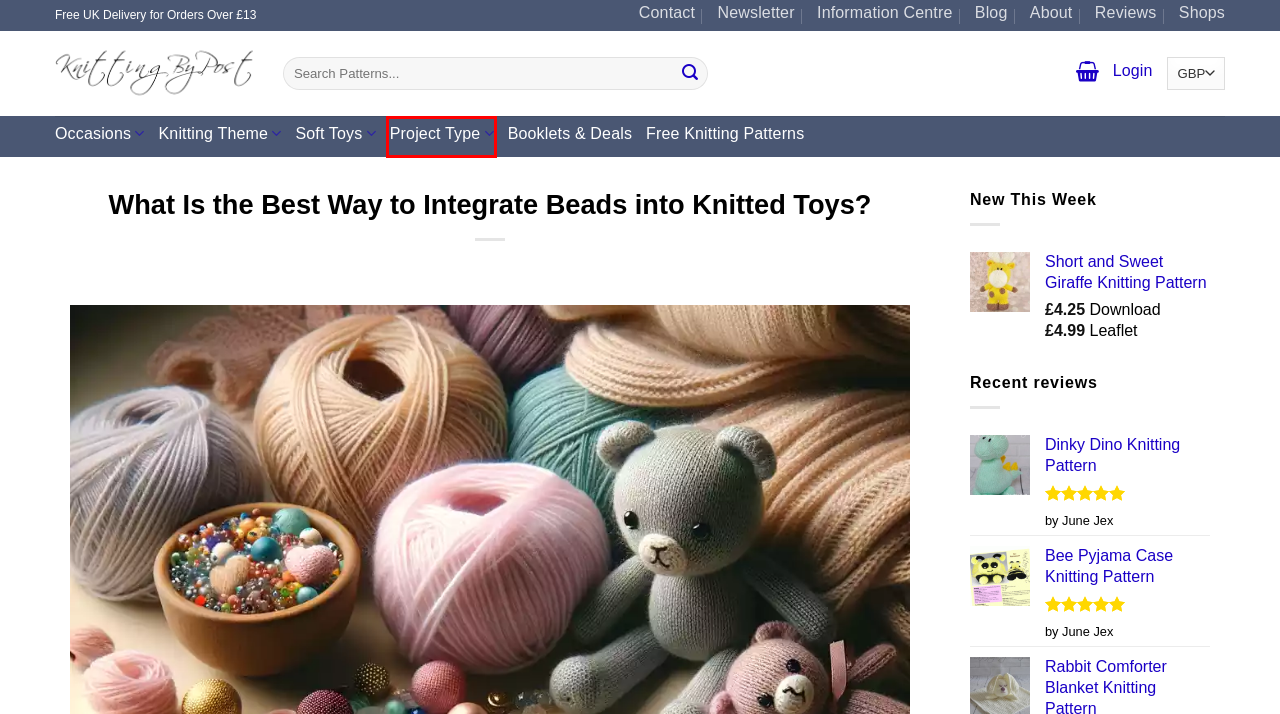Examine the screenshot of a webpage with a red bounding box around an element. Then, select the webpage description that best represents the new page after clicking the highlighted element. Here are the descriptions:
A. Booklets Toy Knitting Patterns – Knitting by Post
B. Dinky Dino Knitting Pattern – Knitting by Post
C. Project Type Toy Knitting Patterns – Knitting by Post
D. Toy Knitting Patterns | Knitting by Post – 500+ Designs from The Home of Toy Knitting Patterns
E. Bee Pyjama Case Knitting Pattern – Knitting by Post
F. Occasions Toy Knitting Patterns – Knitting by Post
G. Knitting Theme – Knitting by Post
H. Short and Sweet Giraffe Knitting Pattern – Knitting by Post

C